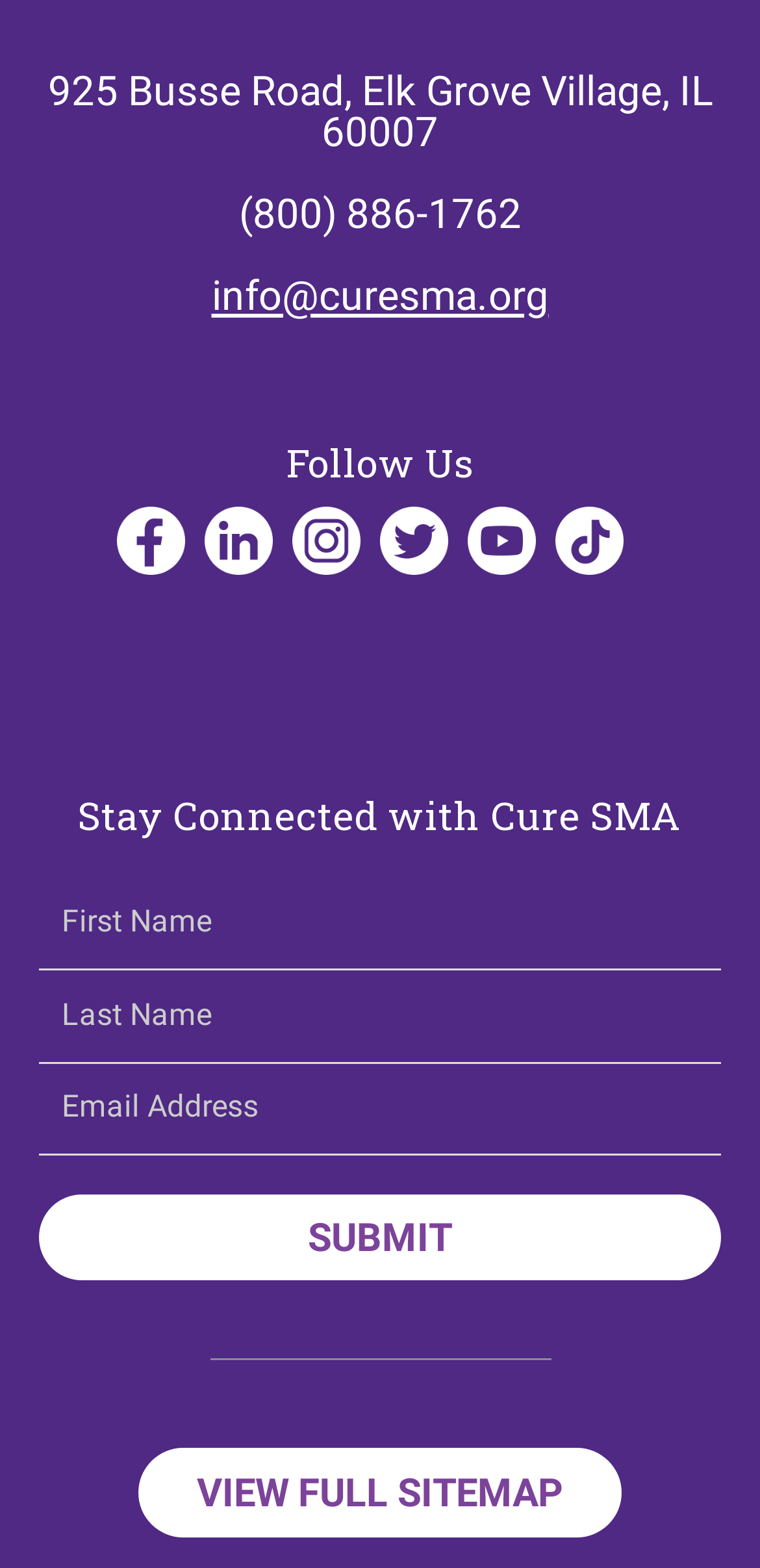Please determine the bounding box coordinates of the area that needs to be clicked to complete this task: 'Enter email address'. The coordinates must be four float numbers between 0 and 1, formatted as [left, top, right, bottom].

[0.051, 0.678, 0.949, 0.737]